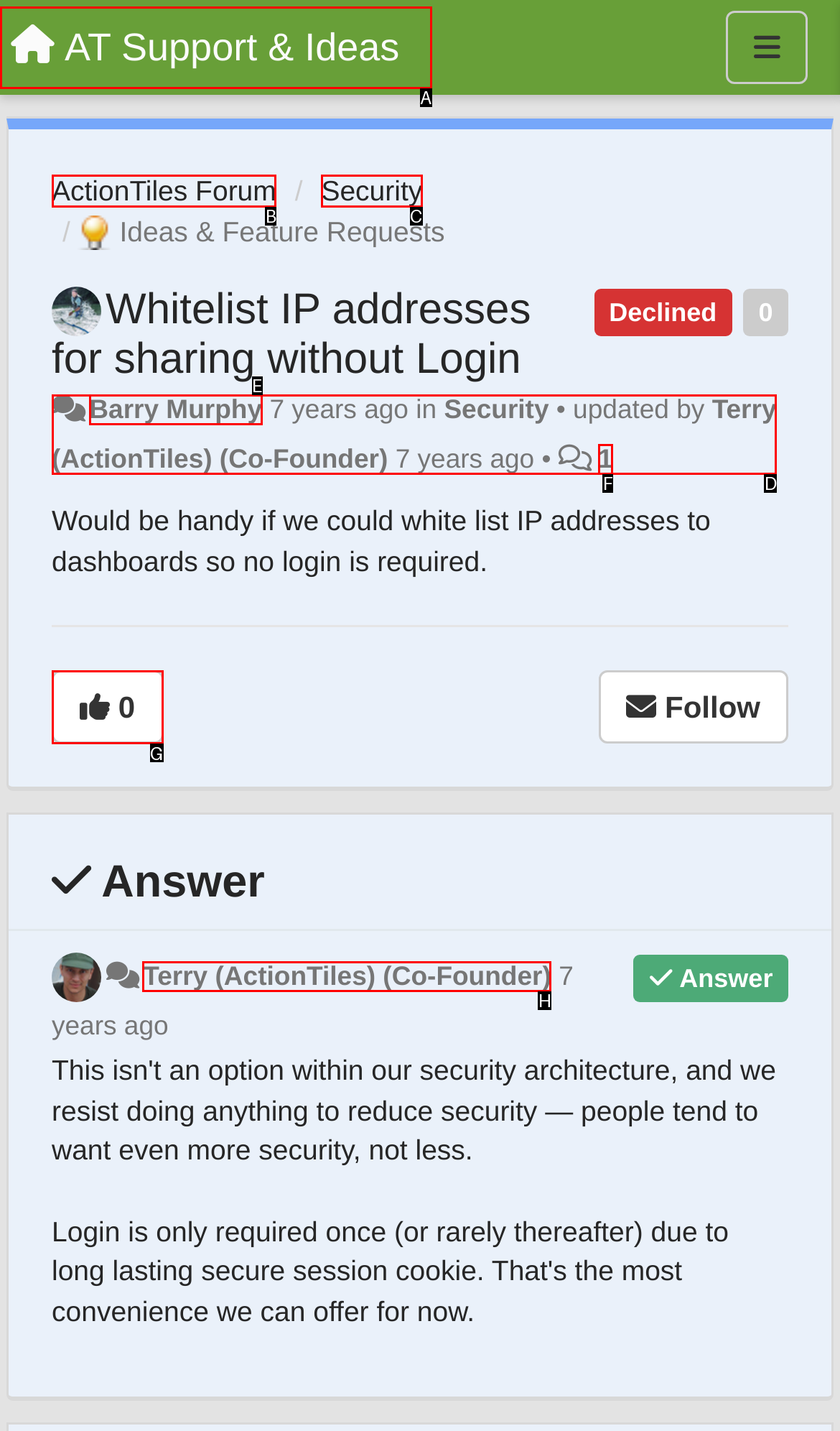Which lettered option should be clicked to perform the following task: View the answer by Terry (ActionTiles) (Co-Founder)
Respond with the letter of the appropriate option.

H